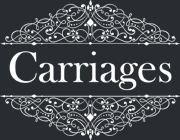Please analyze the image and give a detailed answer to the question:
What is the background color of the logo?

The caption describes the logo as being set against a dark background, which conveys a sense of sophistication and invites patrons to experience the charm and hospitality of the venue.